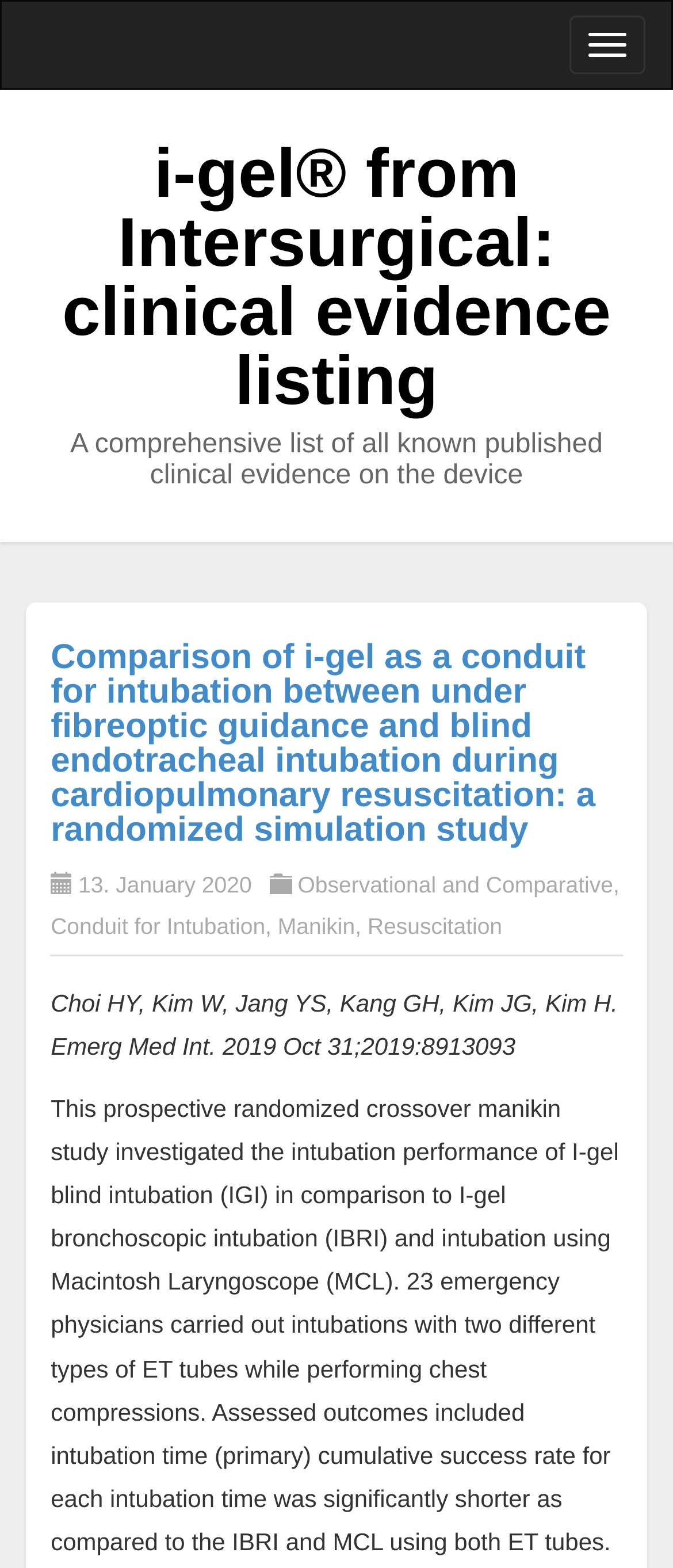What is the journal name of the first listed clinical evidence?
Based on the screenshot, answer the question with a single word or phrase.

Emerg Med Int